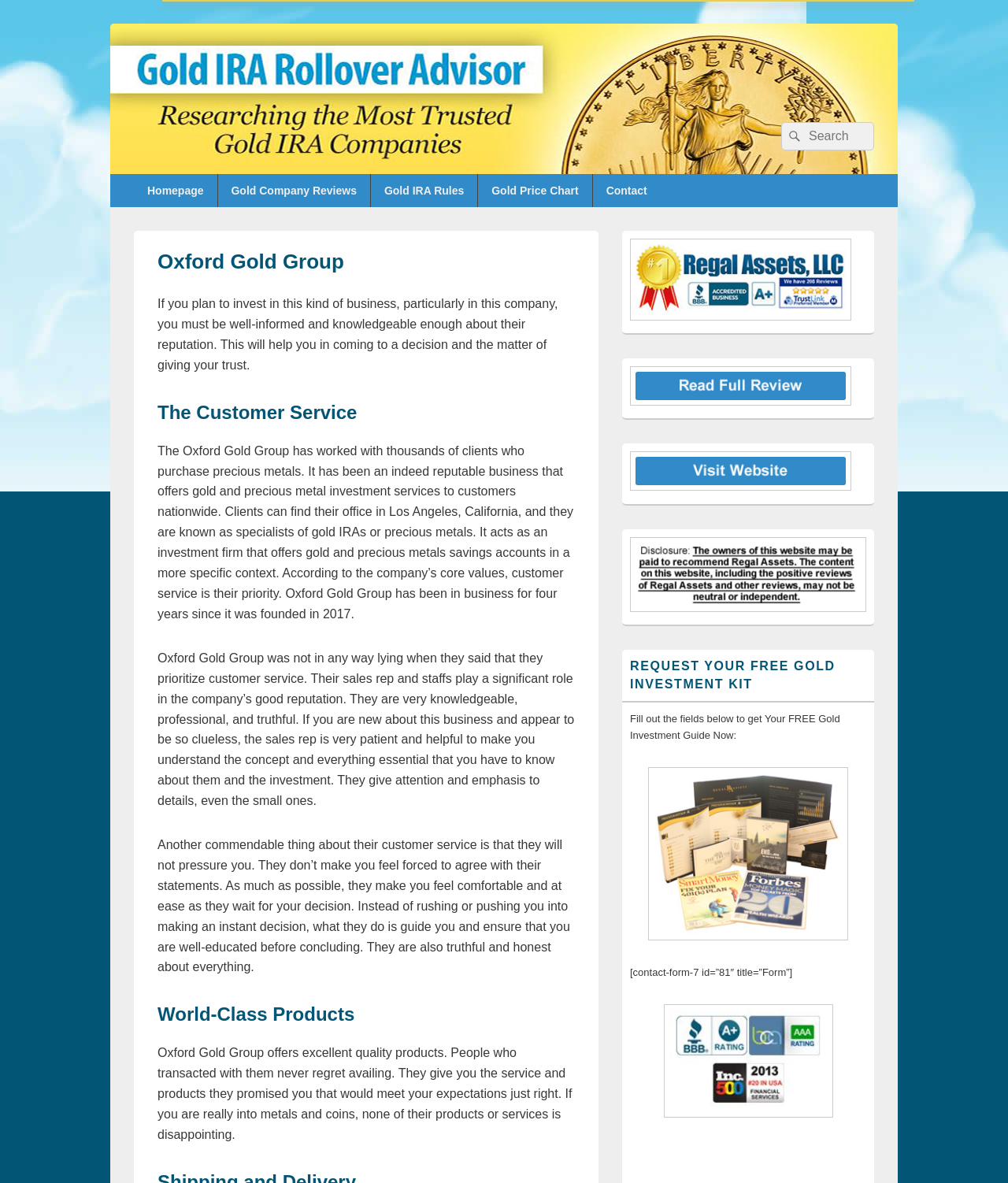Could you locate the bounding box coordinates for the section that should be clicked to accomplish this task: "Request a free gold investment kit".

[0.617, 0.556, 0.867, 0.594]